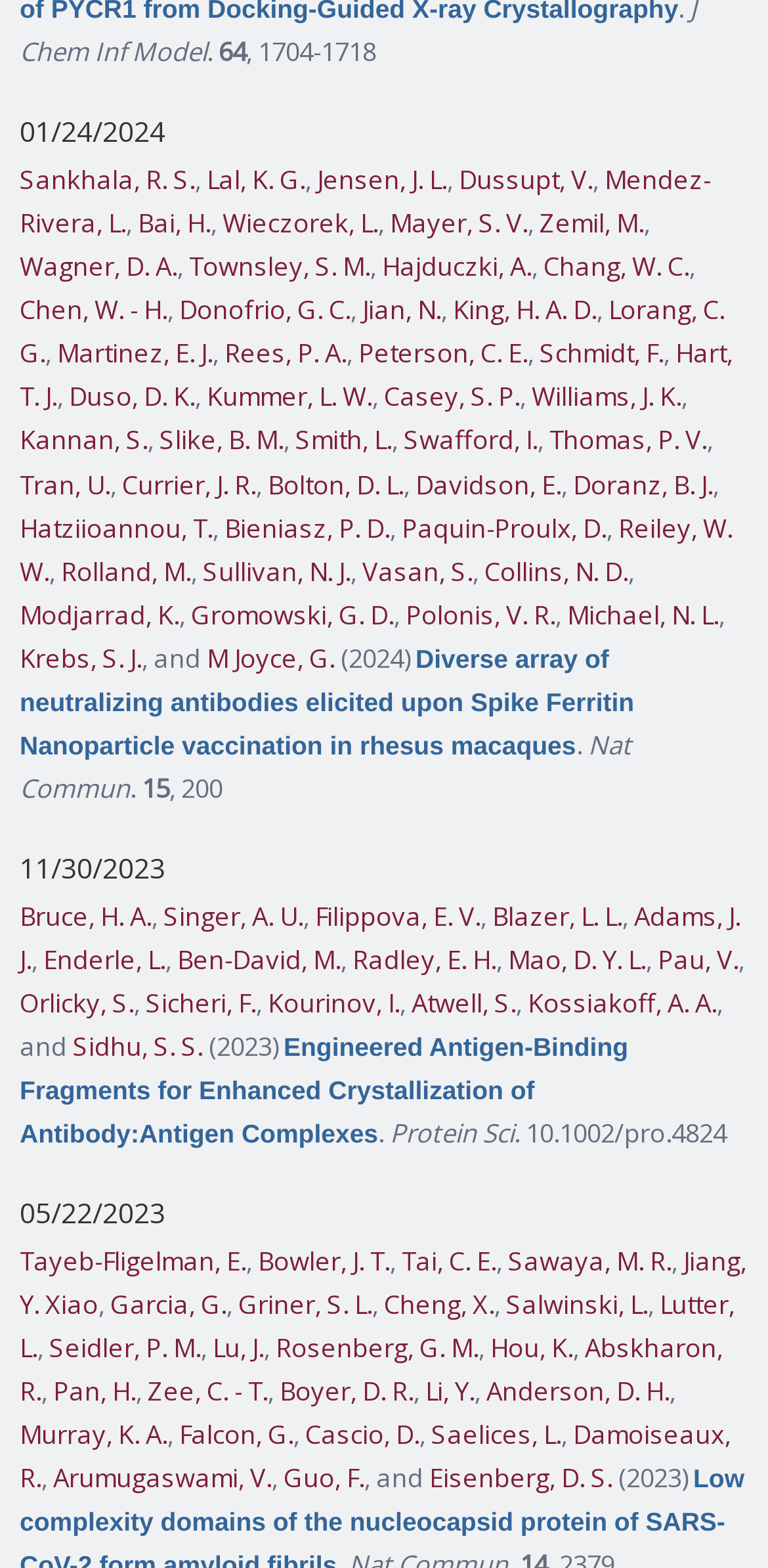How many articles are listed on this webpage?
Using the image as a reference, give an elaborate response to the question.

I counted the number of article titles mentioned on the webpage and found two articles listed, one with the title 'Diverse array of neutralizing antibodies elicited upon Spike Ferritin Nanoparticle vaccination in rhesus macaques' and another without a specified title.